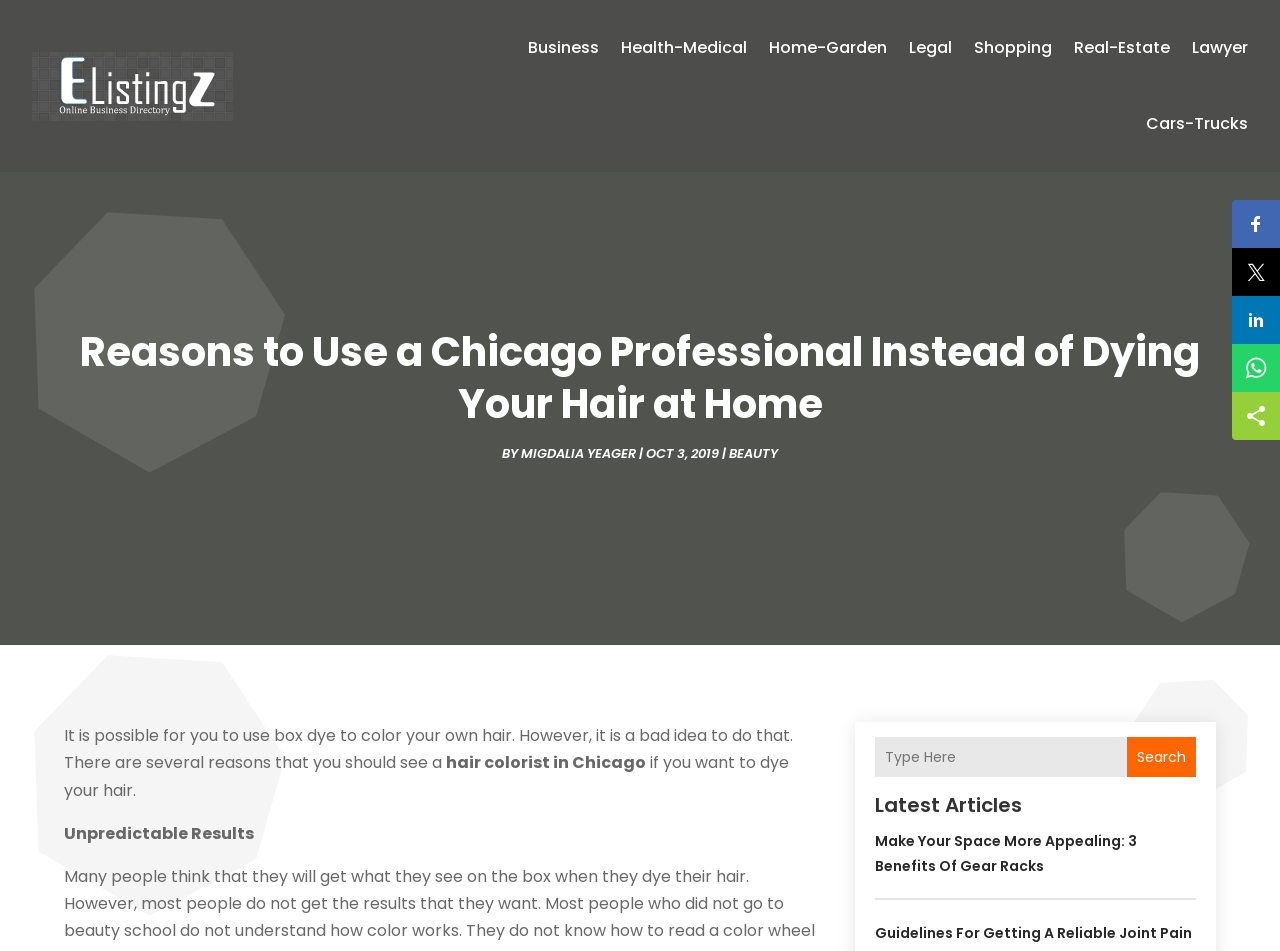Provide a short answer using a single word or phrase for the following question: 
What is the category of the article?

BEAUTY